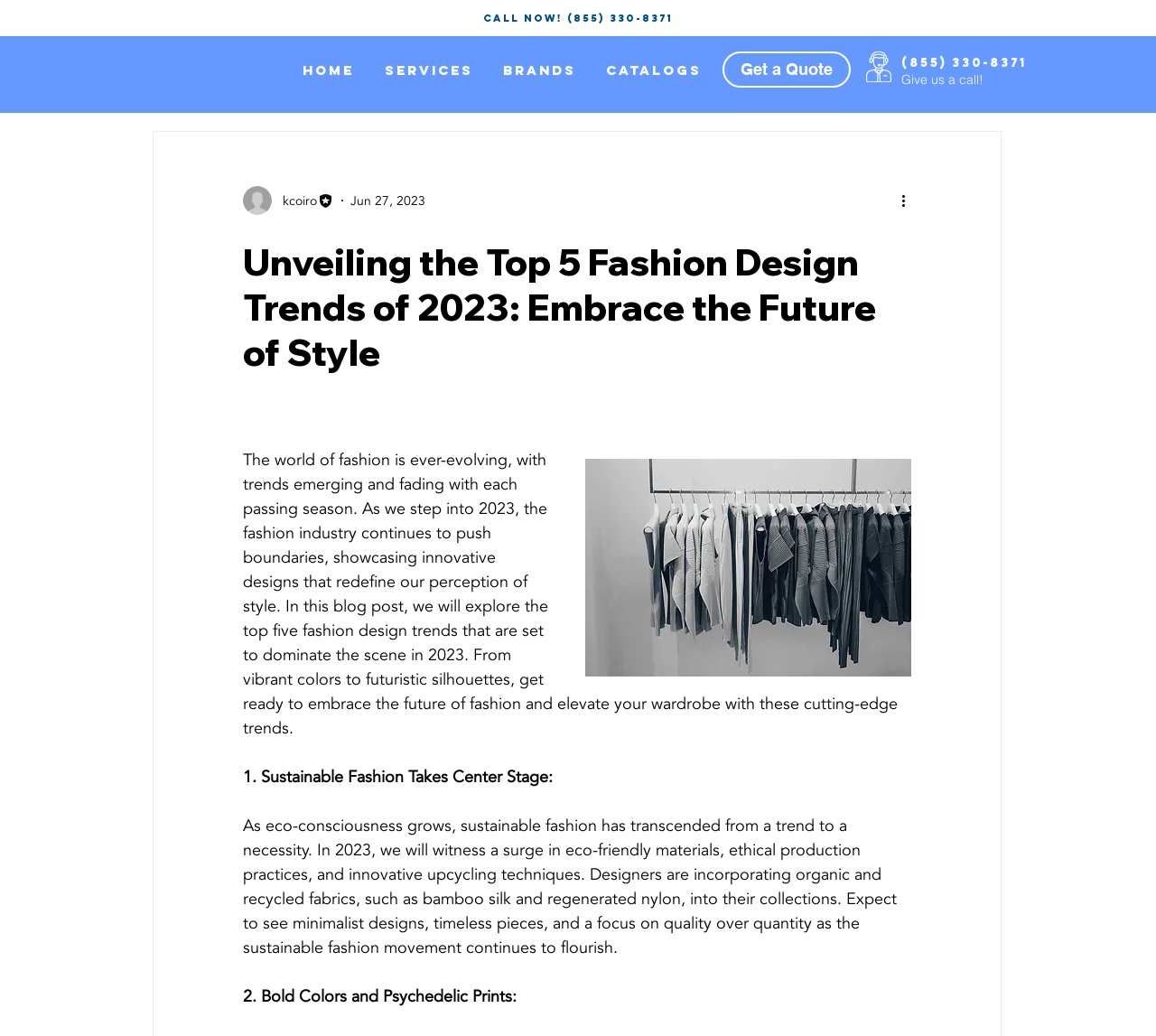How many fashion design trends are discussed in the blog post?
Based on the visual content, answer with a single word or a brief phrase.

At least 2